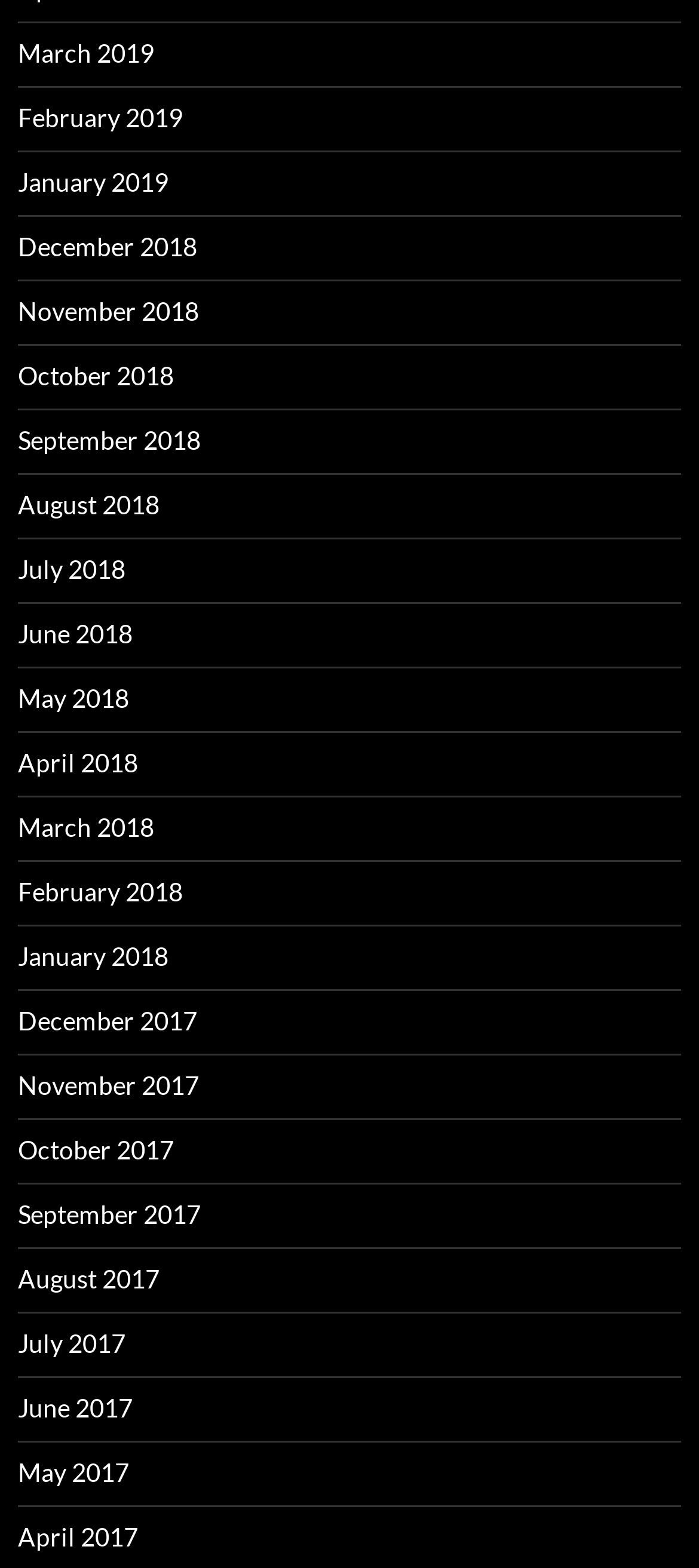Locate the bounding box coordinates of the clickable region to complete the following instruction: "view January 2019."

[0.026, 0.106, 0.241, 0.126]